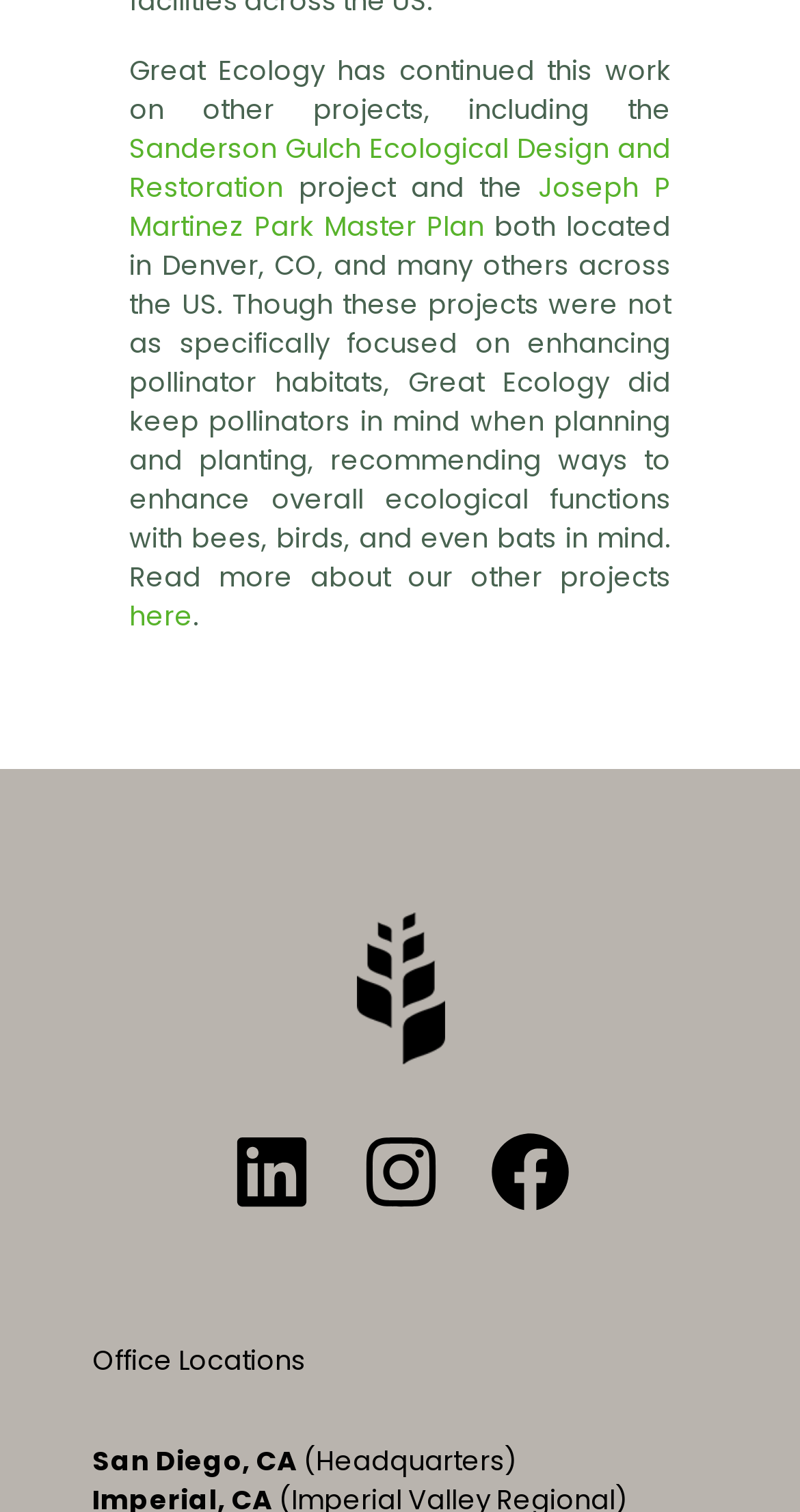How many office locations are listed on the page?
Offer a detailed and exhaustive answer to the question.

I found the answer by looking at the 'Office Locations' section, which only lists one location, which is San Diego, CA, the headquarters of Great Ecology.